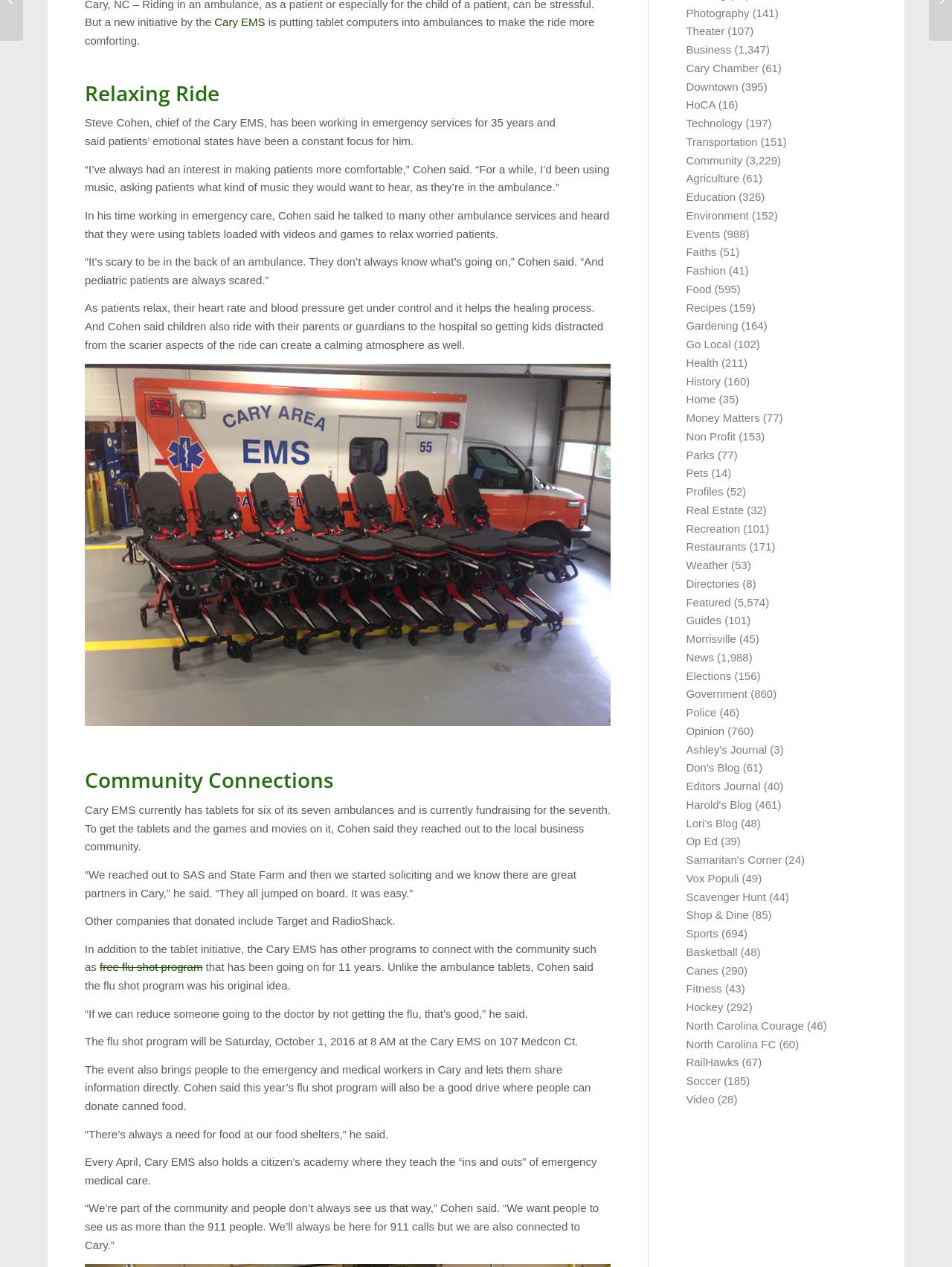Locate and provide the bounding box coordinates for the HTML element that matches this description: "Editors Journal".

[0.721, 0.615, 0.799, 0.625]